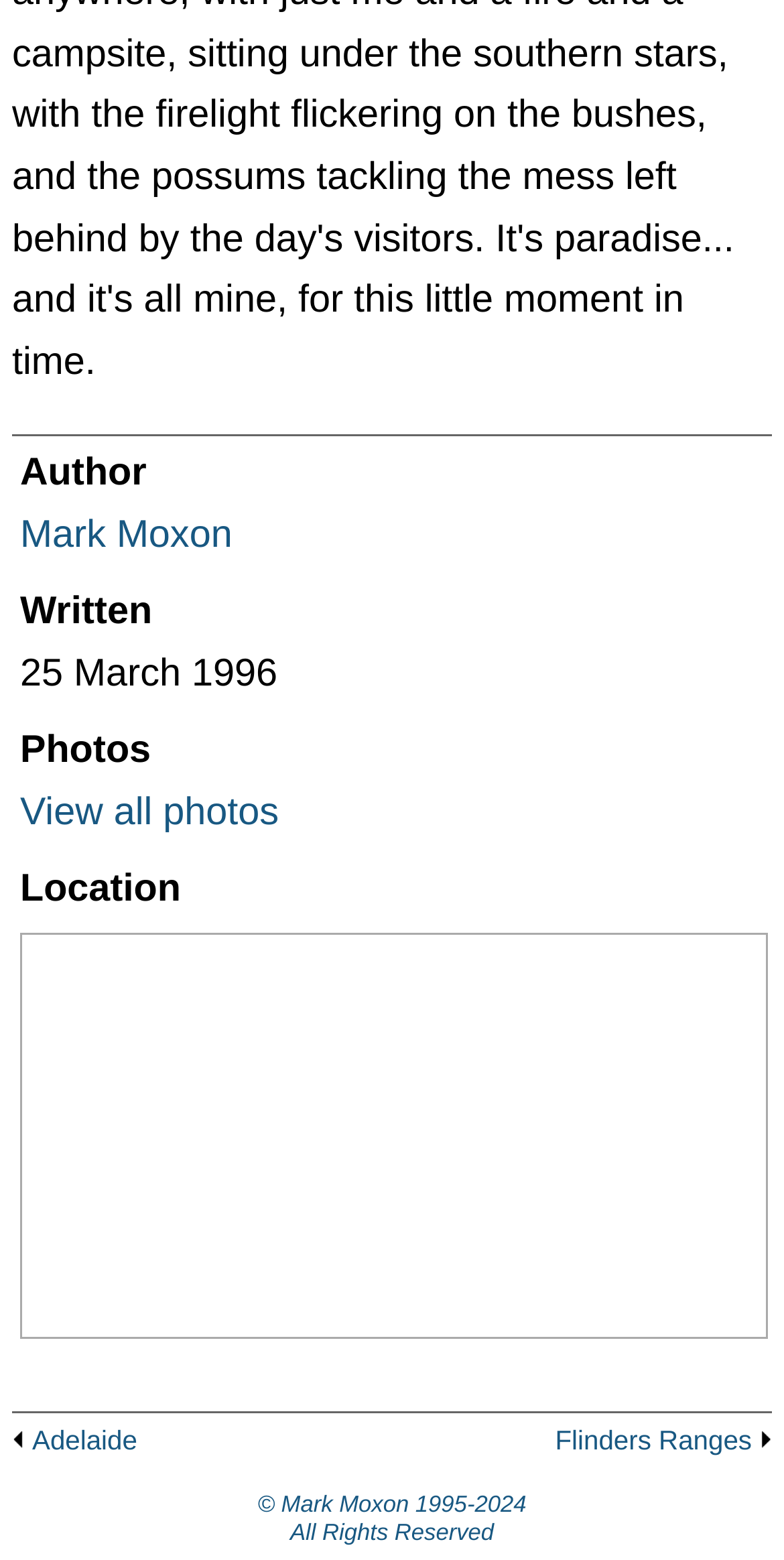Who is the author of this article?
Please use the image to provide a one-word or short phrase answer.

Mark Moxon